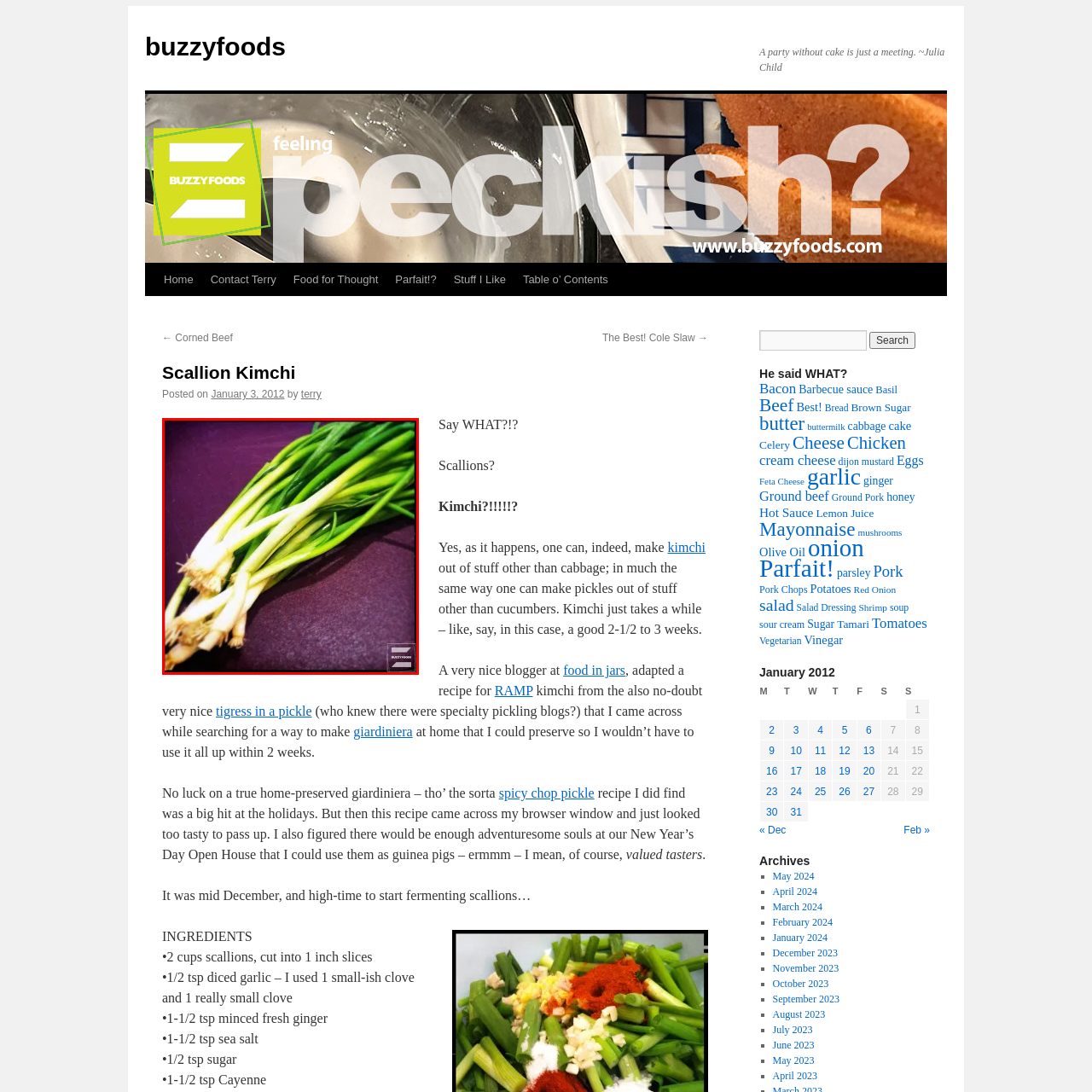What is the purpose of the ingredients in the image?
Check the image enclosed by the red bounding box and reply to the question using a single word or phrase.

for recipes